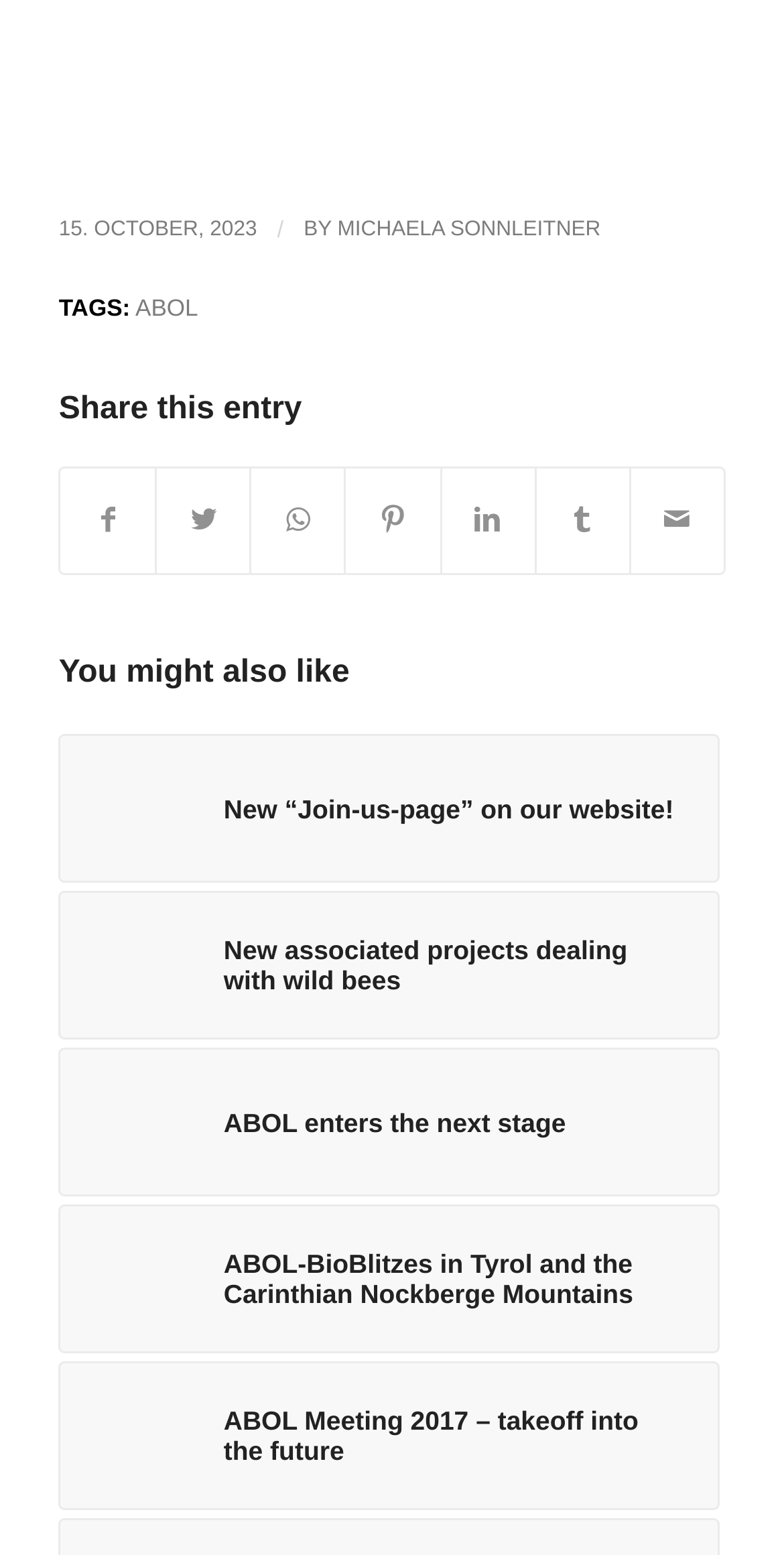Please identify the bounding box coordinates of the element's region that should be clicked to execute the following instruction: "Read the article ABOL enters the next stage". The bounding box coordinates must be four float numbers between 0 and 1, i.e., [left, top, right, bottom].

[0.075, 0.674, 0.917, 0.77]